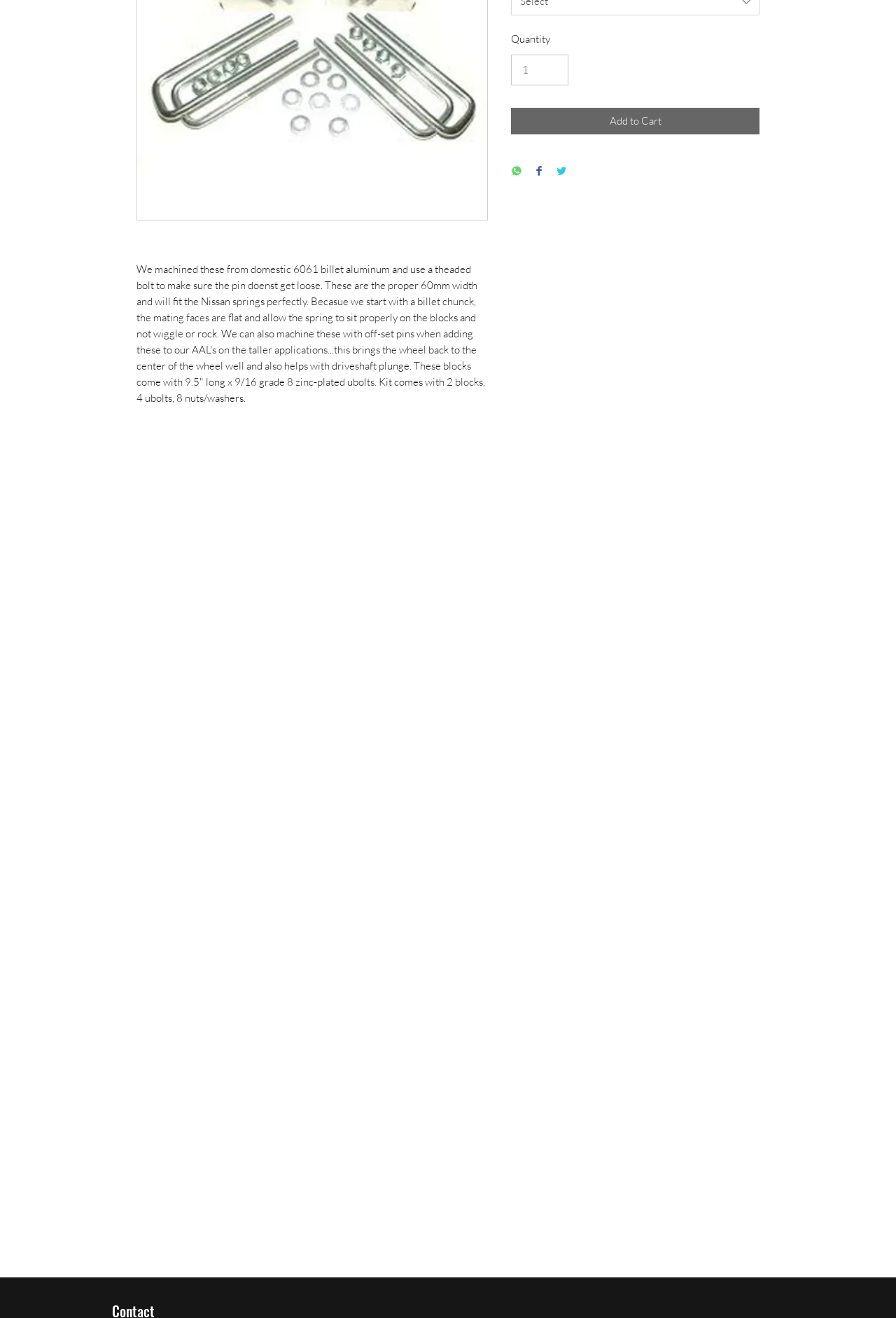Identify the coordinates of the bounding box for the element described below: "input value="1" aria-label="Quantity" value="1"". Return the coordinates as four float numbers between 0 and 1: [left, top, right, bottom].

[0.57, 0.042, 0.634, 0.065]